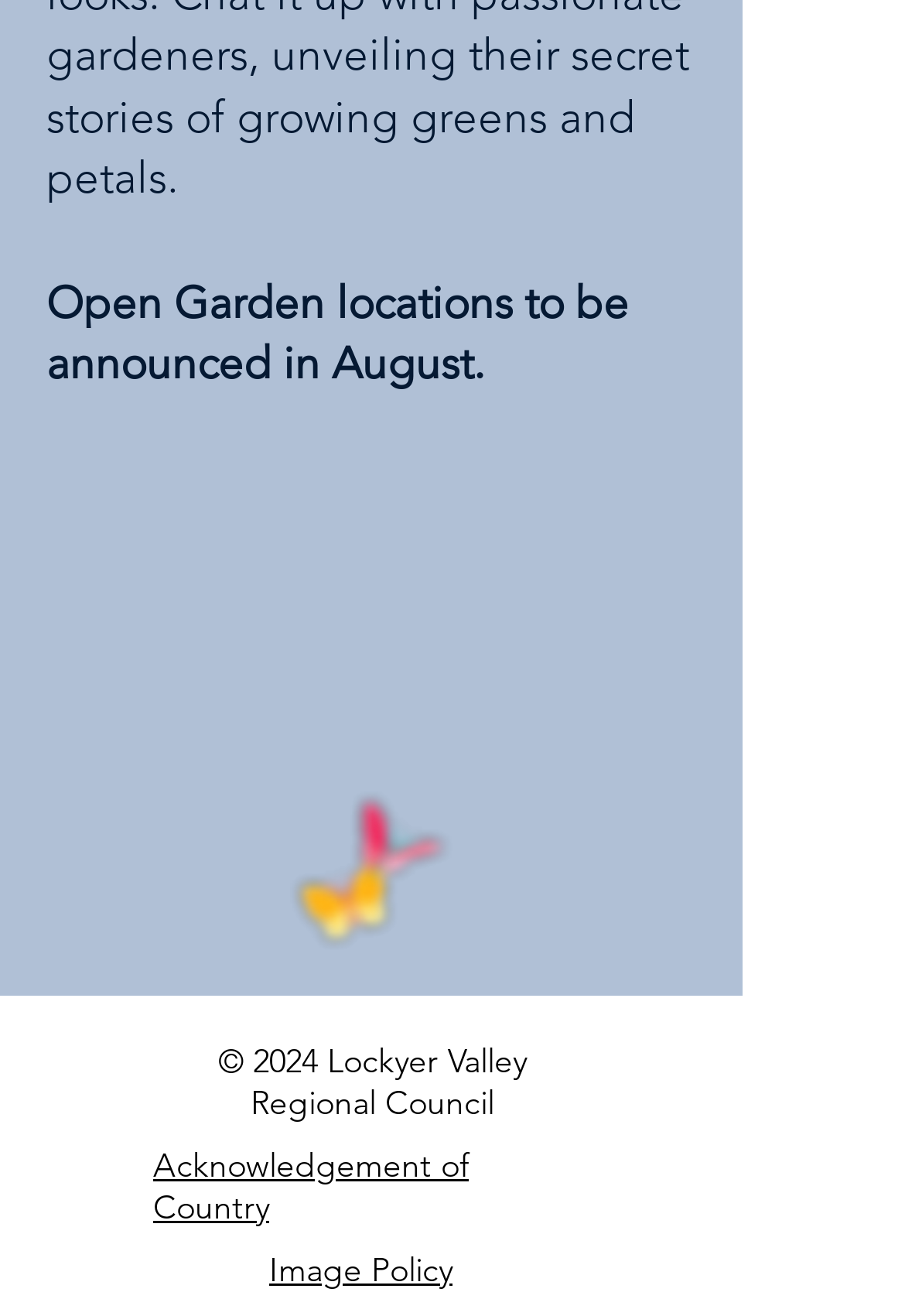Provide the bounding box for the UI element matching this description: "Image Policy".

[0.297, 0.949, 0.5, 0.981]